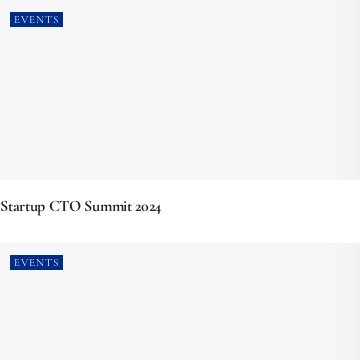Reply to the question below using a single word or brief phrase:
What type of gathering is the Startup CTO Summit 2024?

Vital gathering